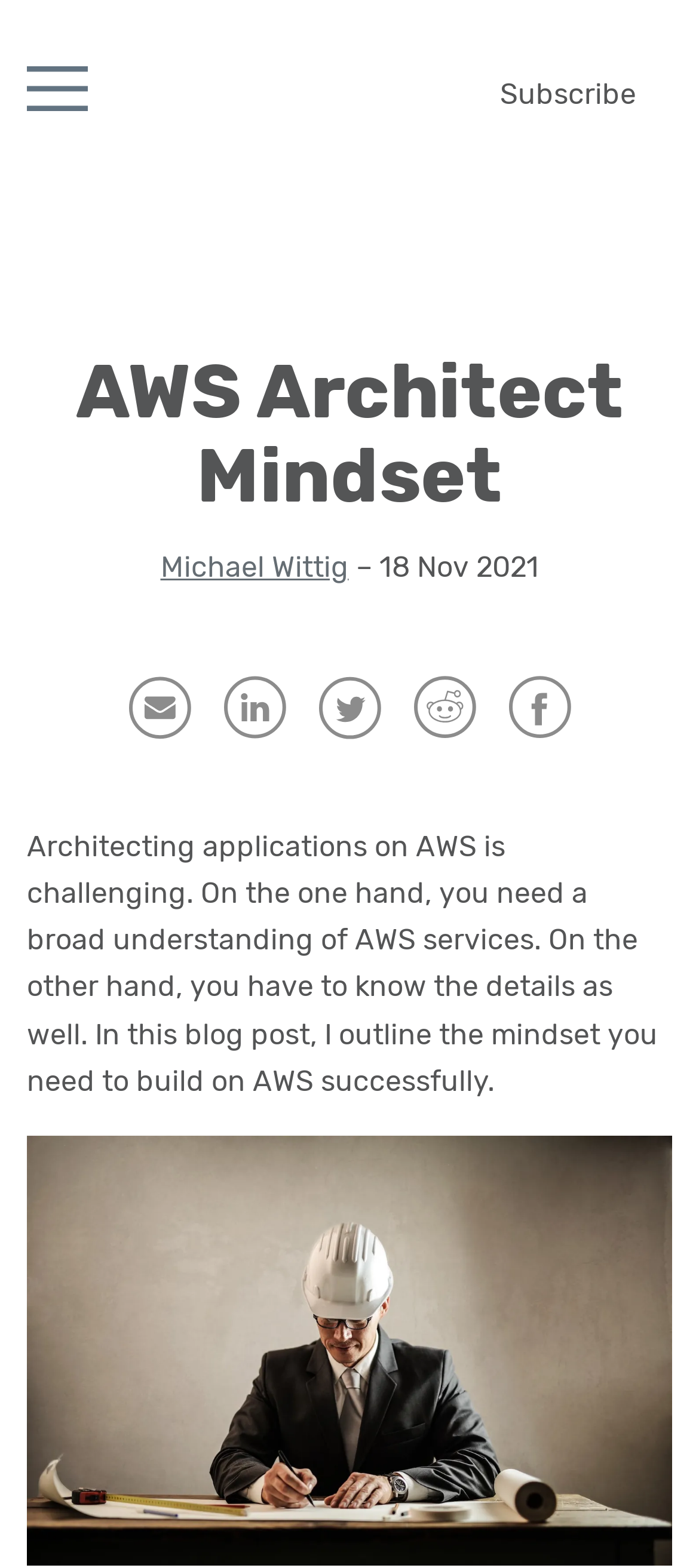How many social media icons are there?
Answer the question with a single word or phrase derived from the image.

5